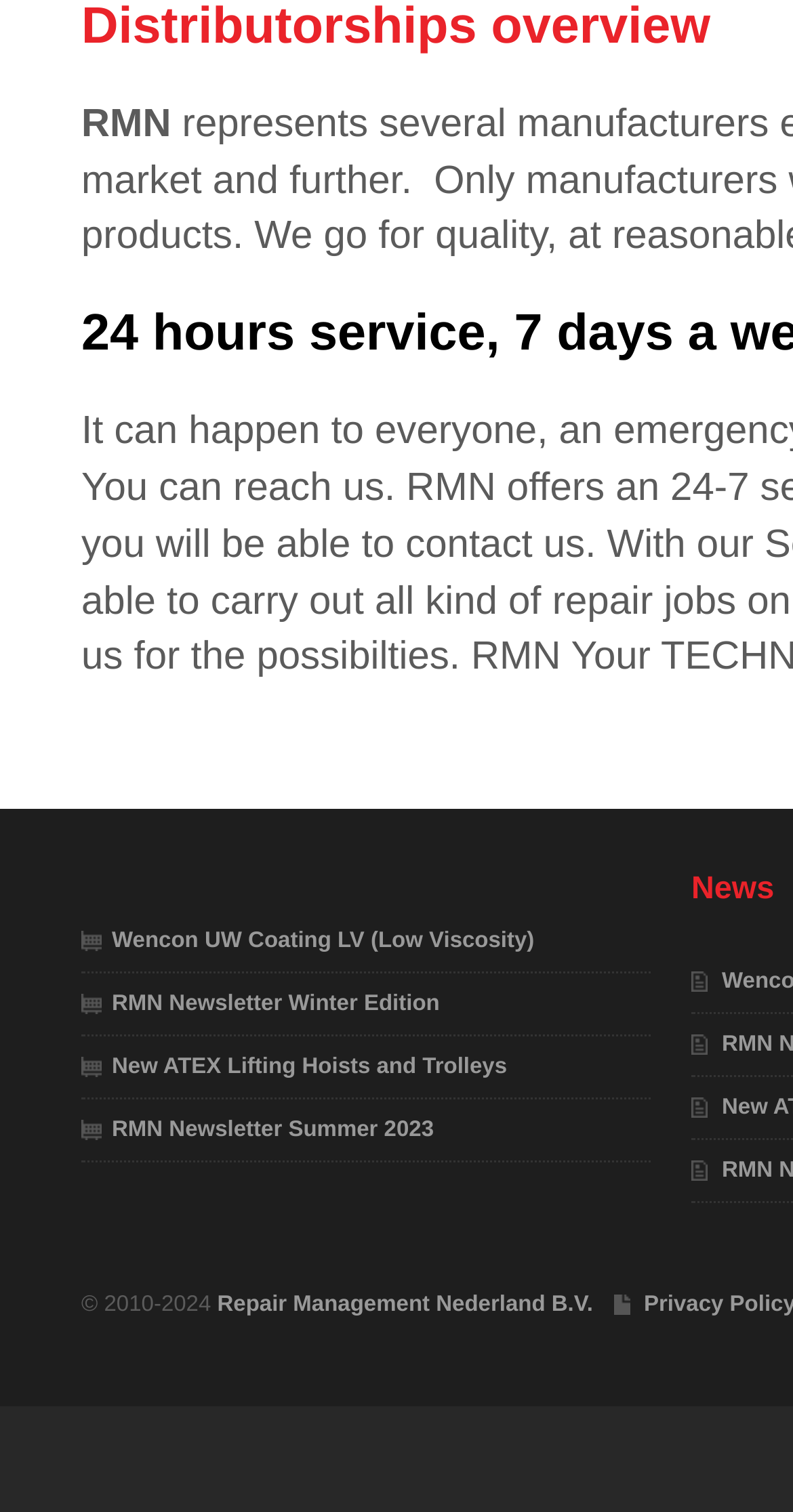Answer the question below in one word or phrase:
How many links are there in the page?

6